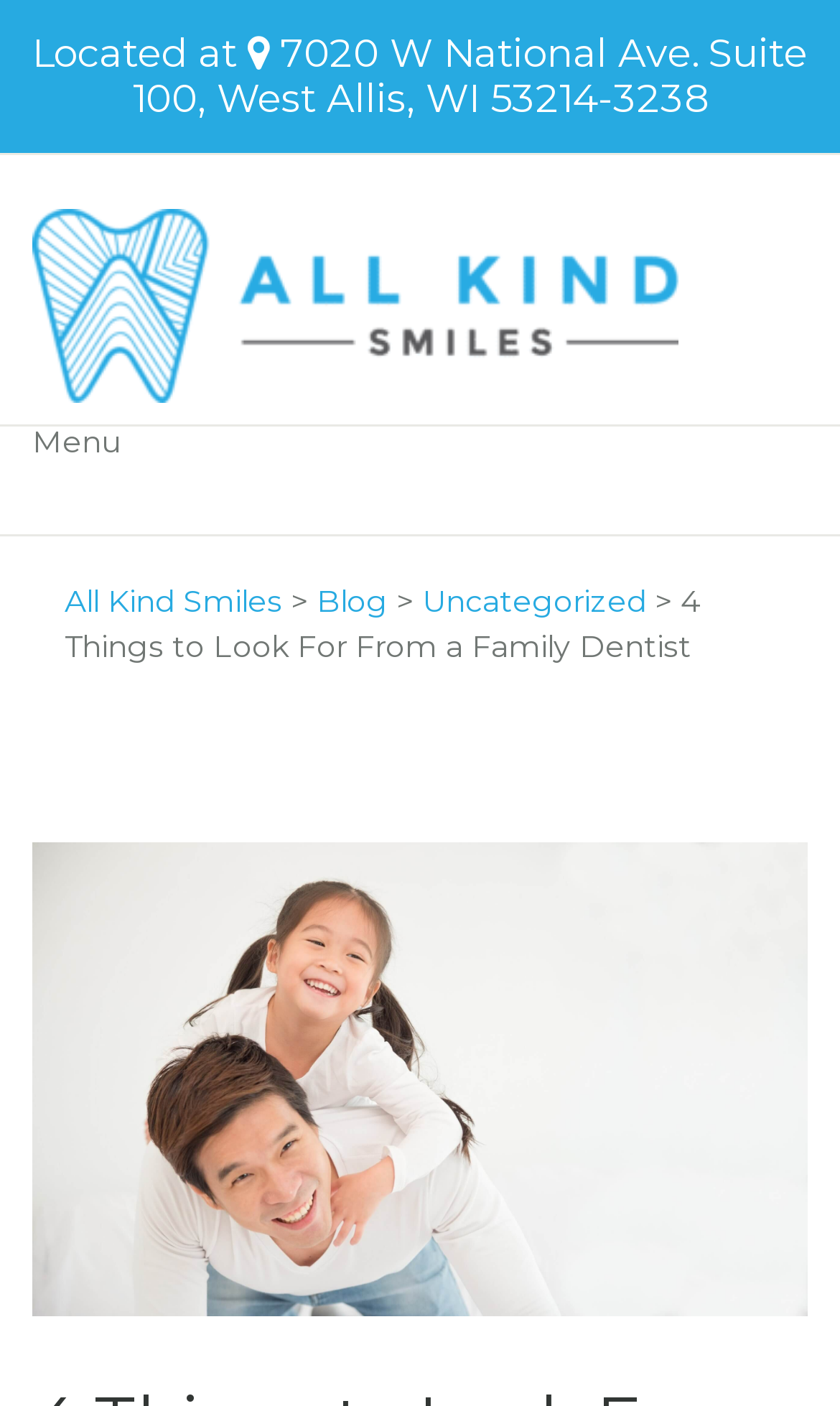How many menu items are there?
Based on the image, answer the question with as much detail as possible.

I found the number of menu items by counting the link elements located at [0.077, 0.414, 0.336, 0.441], [0.377, 0.414, 0.462, 0.441], [0.503, 0.414, 0.769, 0.441] which contain the menu items.